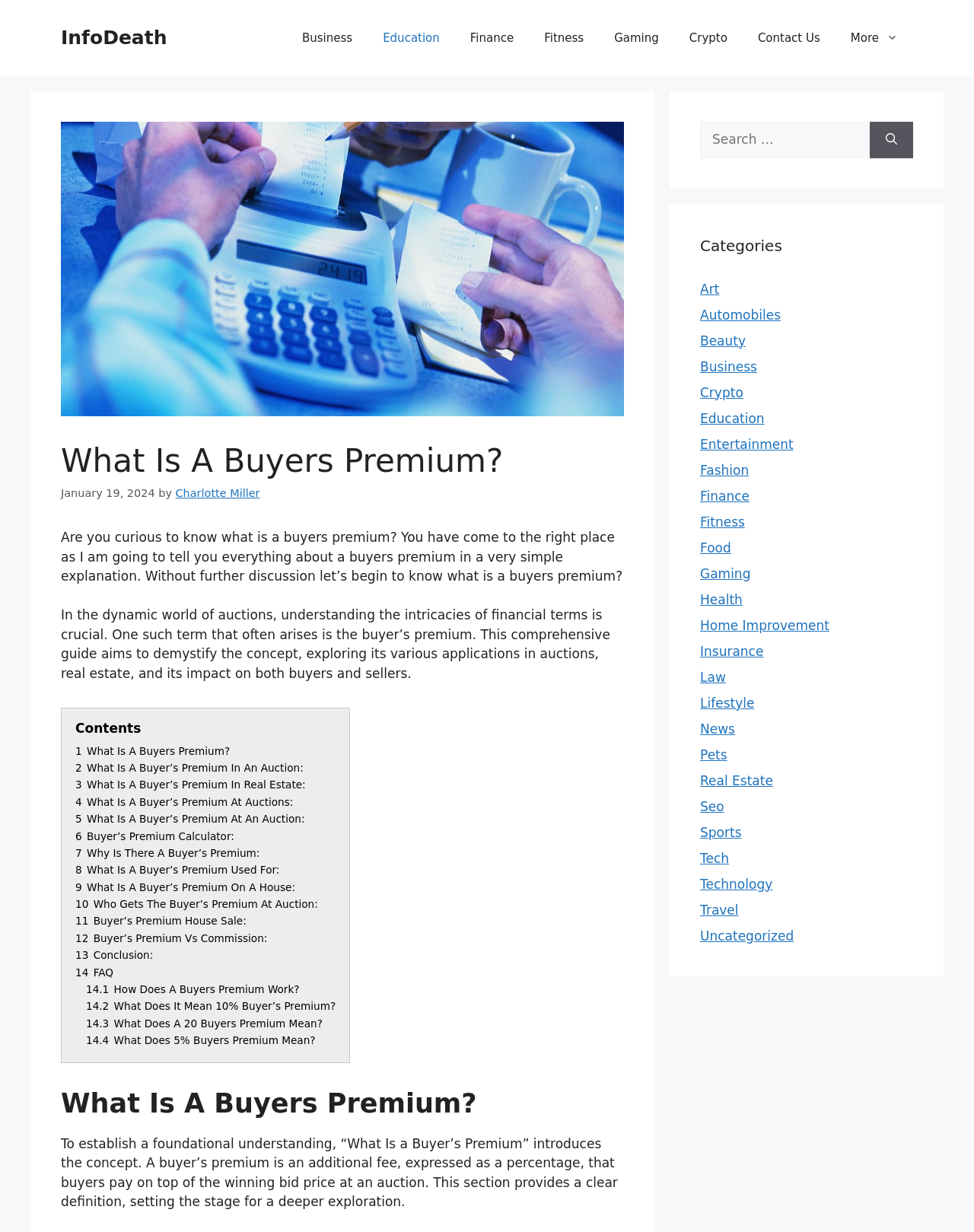Please identify the coordinates of the bounding box that should be clicked to fulfill this instruction: "Click on the 'Contact Us' link in the navigation menu".

[0.762, 0.012, 0.858, 0.049]